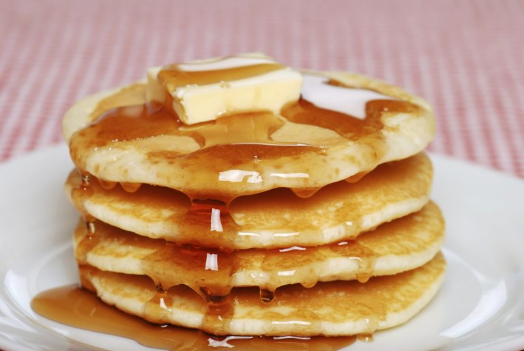What is the texture of the pancakes?
Answer the question with as much detail as possible.

The caption describes the pancakes as having an airy texture, which suggests that they are fluffy. Additionally, it mentions that they are known for their thickness and airy texture, further supporting the idea that they are fluffy.